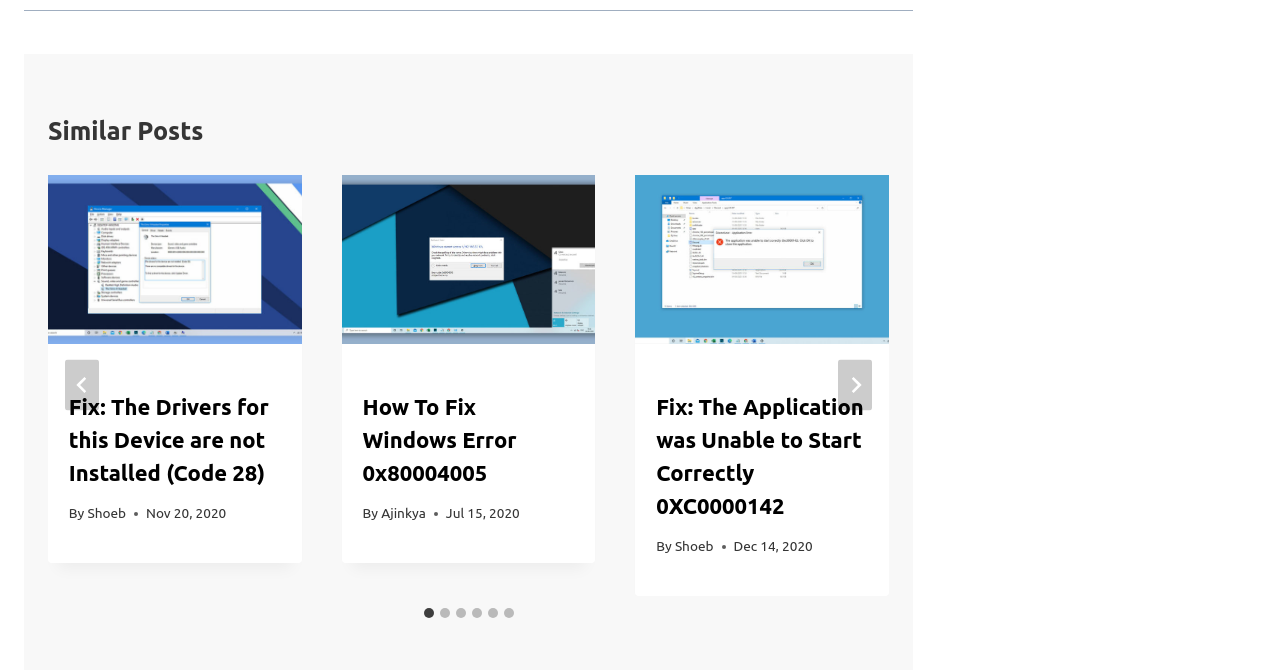Identify the bounding box for the UI element specified in this description: "Kerwin". The coordinates must be four float numbers between 0 and 1, formatted as [left, top, right, bottom].

[0.757, 0.754, 0.79, 0.778]